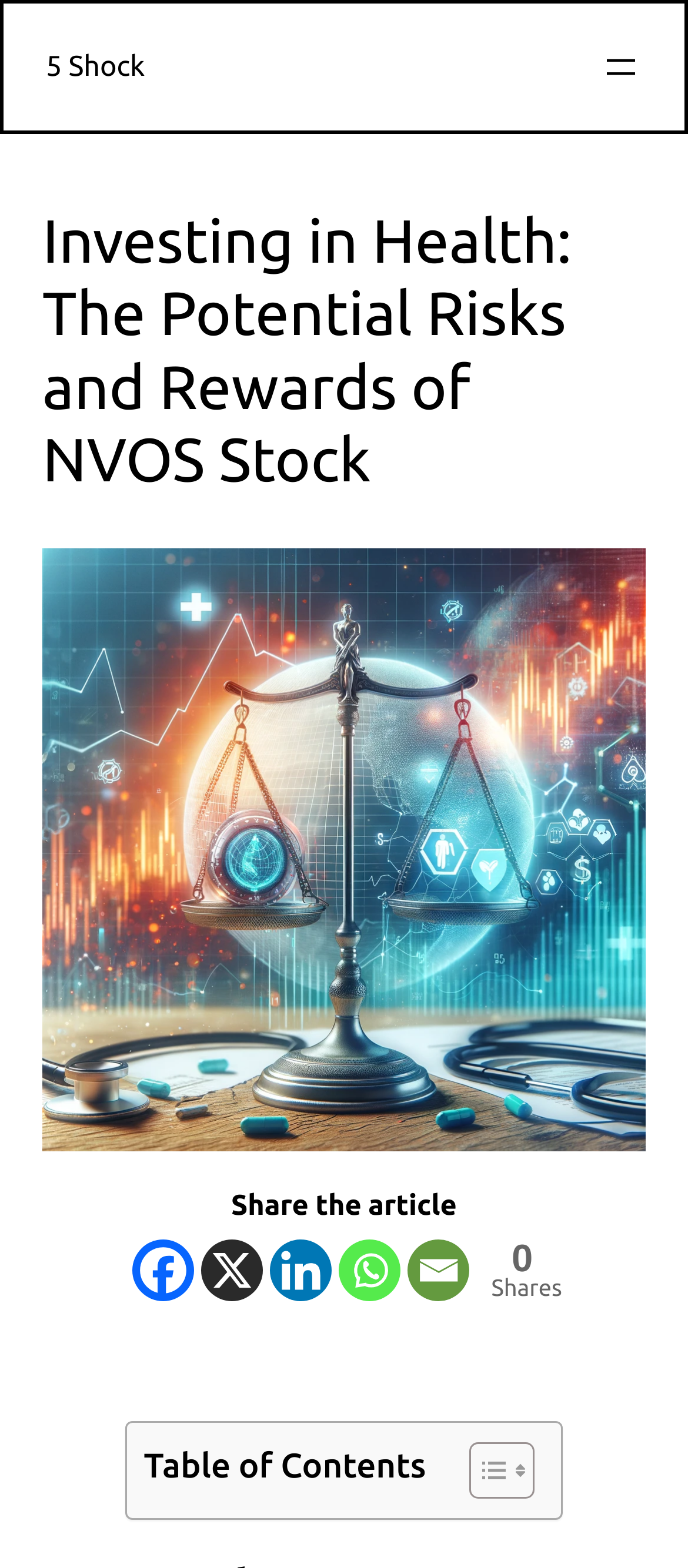Determine the bounding box coordinates of the UI element that matches the following description: "parent_node: 0 aria-label="Email" title="Email"". The coordinates should be four float numbers between 0 and 1 in the format [left, top, right, bottom].

[0.591, 0.79, 0.681, 0.829]